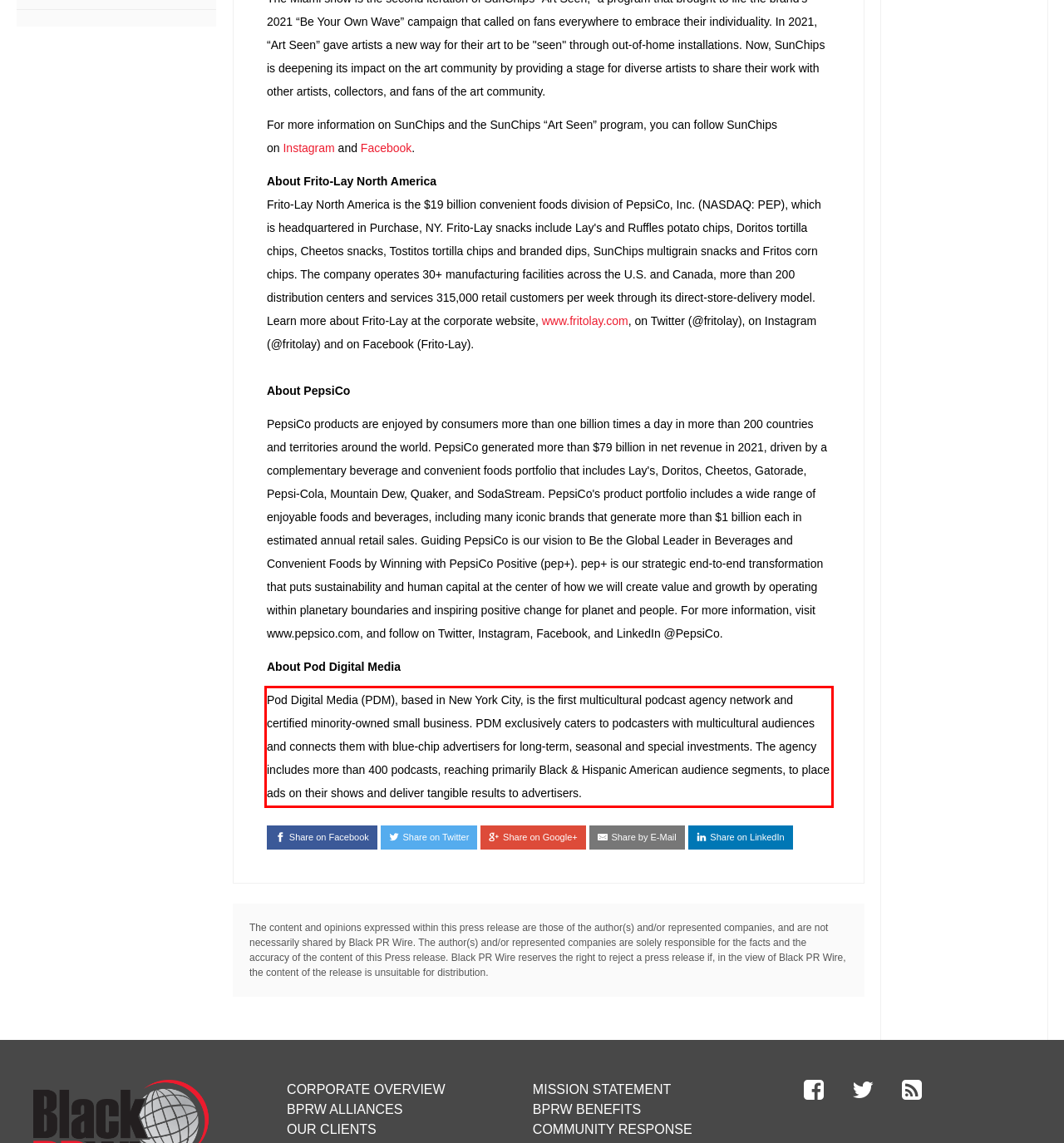You are presented with a webpage screenshot featuring a red bounding box. Perform OCR on the text inside the red bounding box and extract the content.

Pod Digital Media (PDM), based in New York City, is the first multicultural podcast agency network and certified minority-owned small business. PDM exclusively caters to podcasters with multicultural audiences and connects them with blue-chip advertisers for long-term, seasonal and special investments. The agency includes more than 400 podcasts, reaching primarily Black & Hispanic American audience segments, to place ads on their shows and deliver tangible results to advertisers.